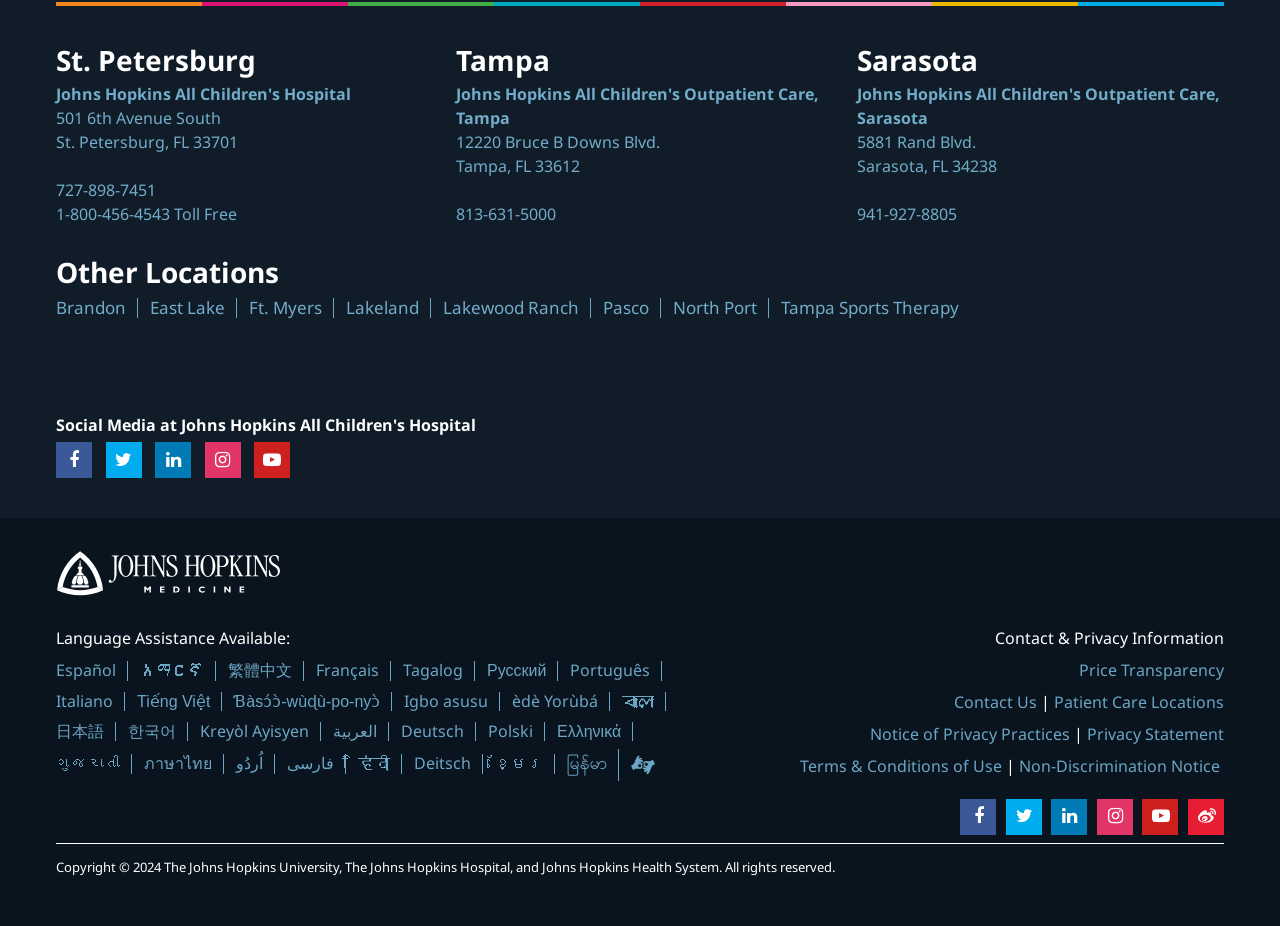Give a concise answer using one word or a phrase to the following question:
What is the phone number of the Tampa location?

813-631-5000